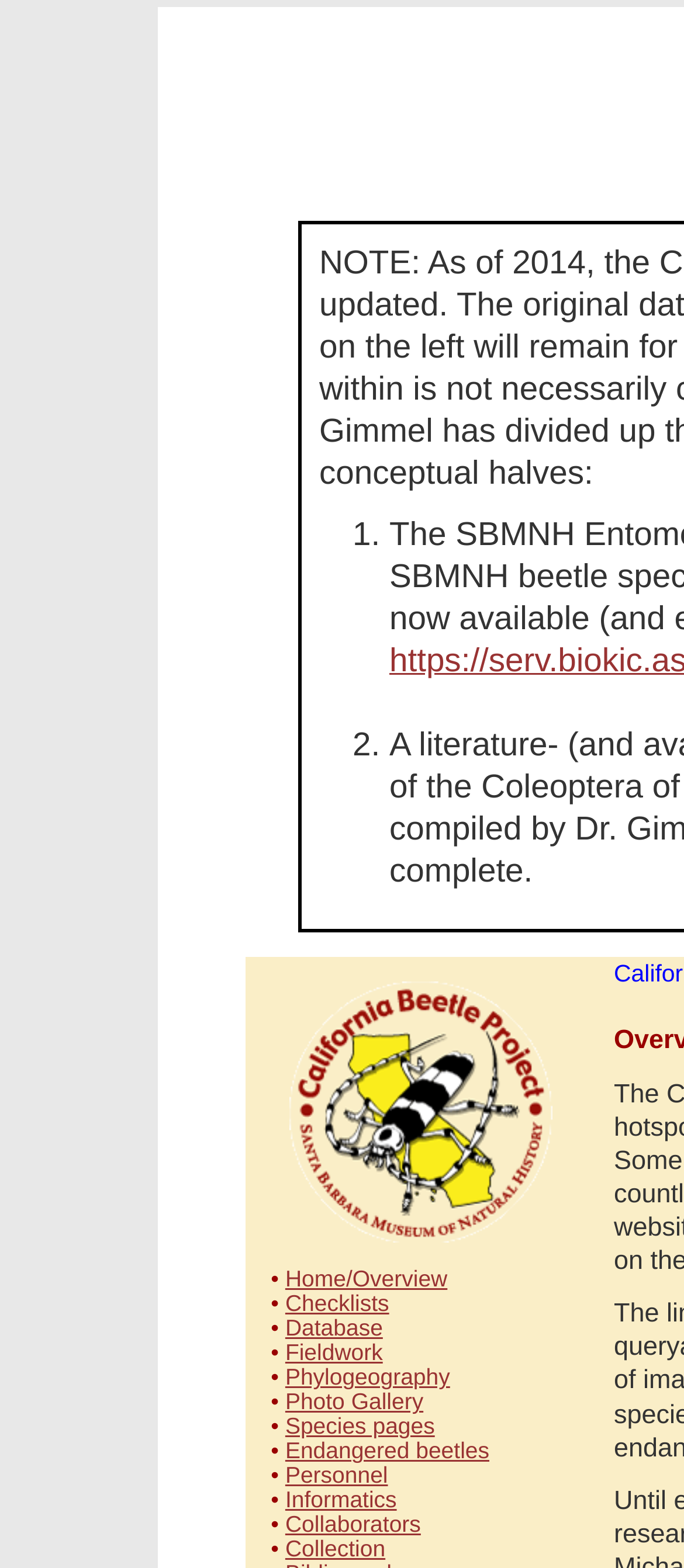Based on the visual content of the image, answer the question thoroughly: What is the last item in the navigation menu?

I looked at the navigation menu and found that the last item is 'Collection', which is a link.